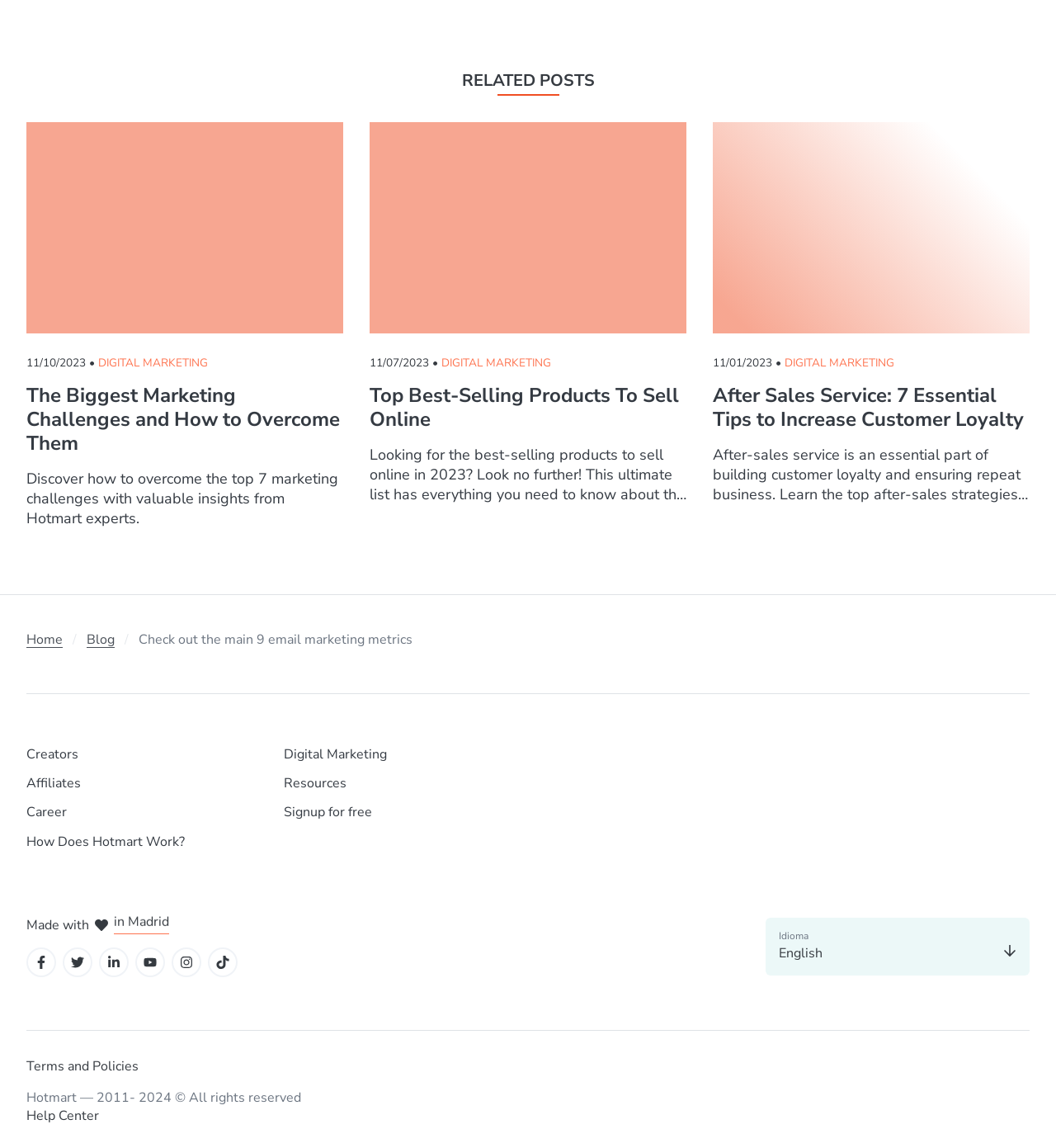How many social media icons are displayed at the bottom of the webpage?
Please provide a full and detailed response to the question.

The number of social media icons displayed at the bottom of the webpage can be determined by counting the number of link elements with icons, such as Facebook, Twitter, LinkedIn, YouTube, Instagram, and Tiktok.